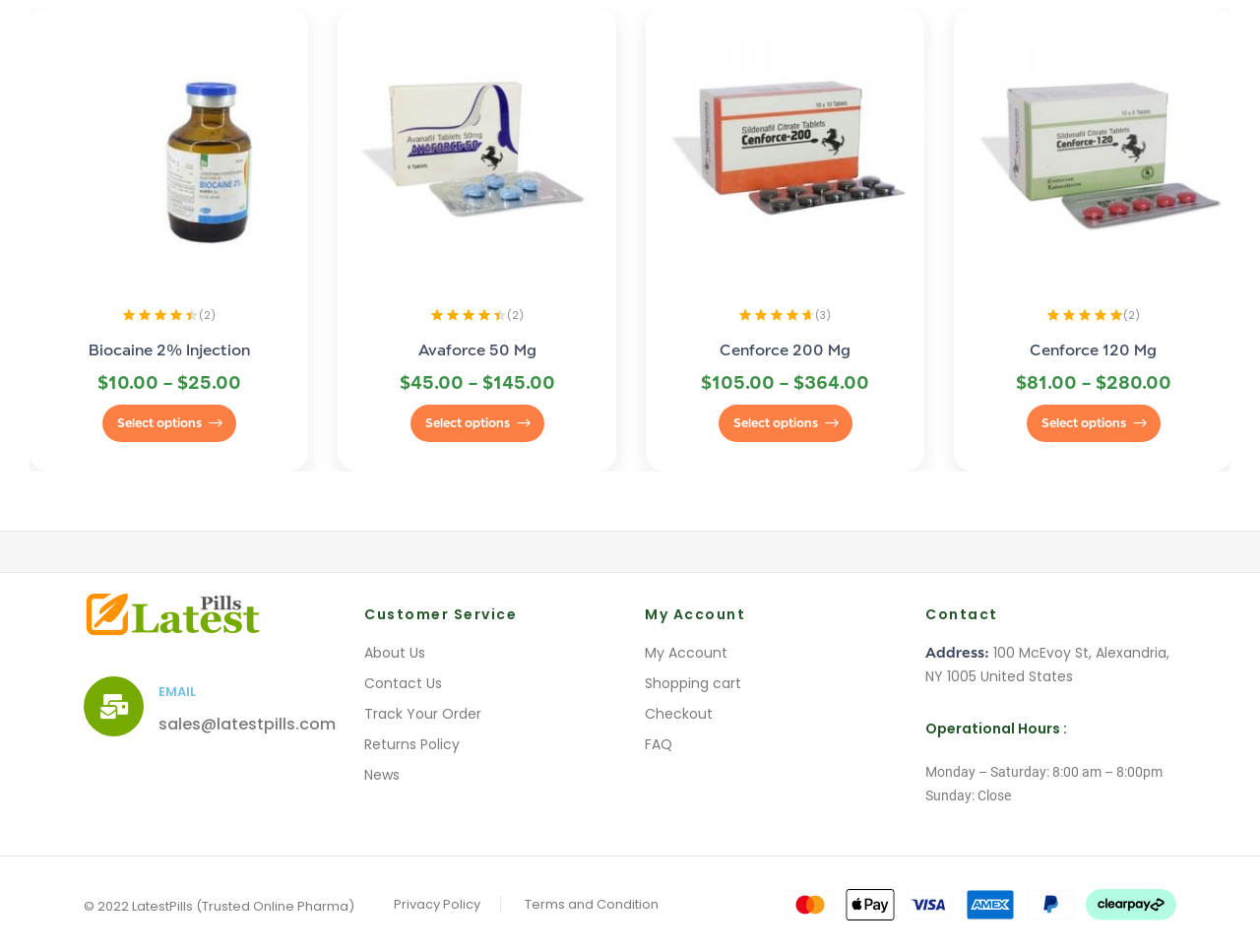Based on the element description FAQ, identify the bounding box coordinates for the UI element. The coordinates should be in the format (top-left x, top-left y, bottom-right x, bottom-right y) and within the 0 to 1 range.

[0.512, 0.769, 0.711, 0.794]